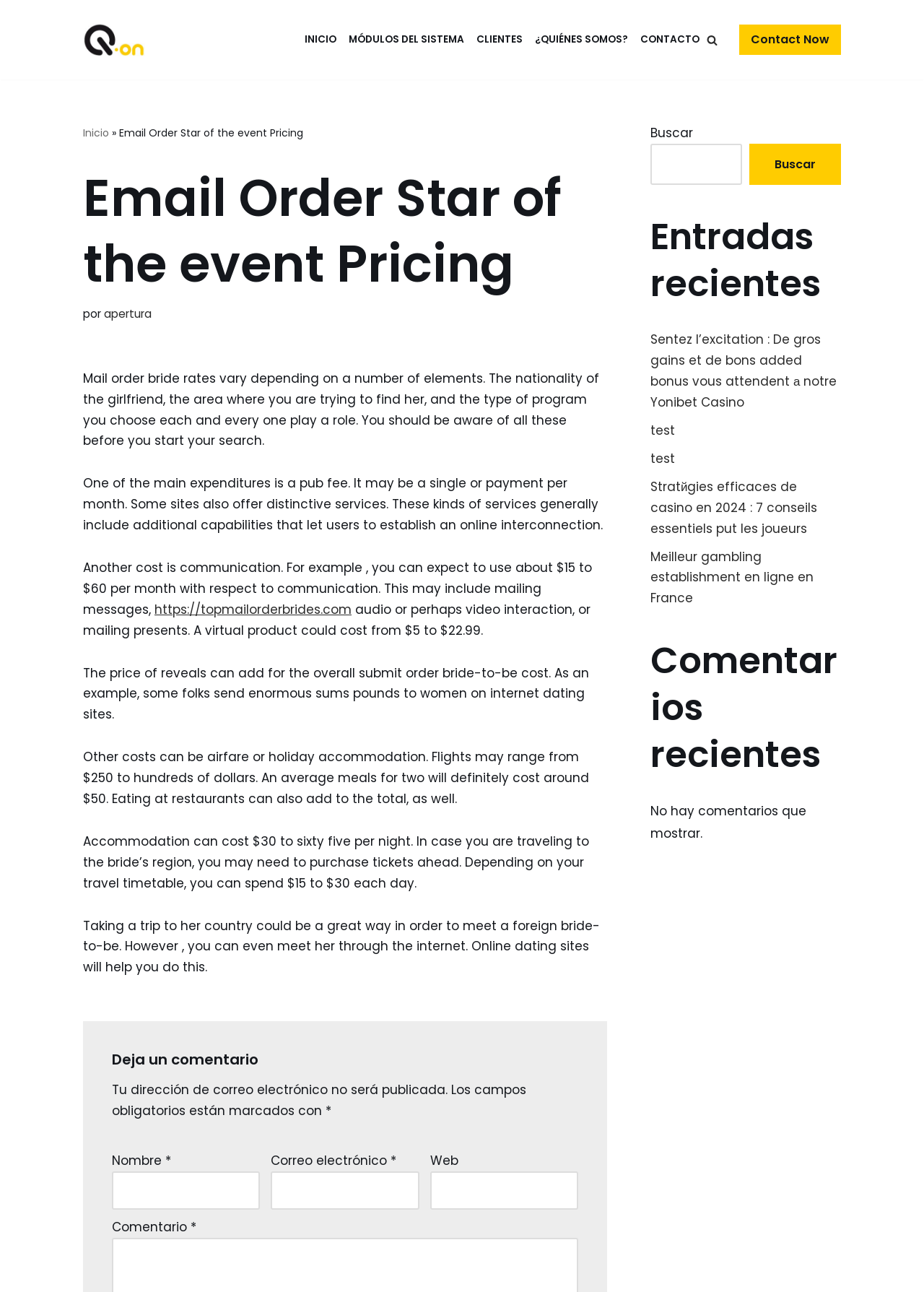Determine the heading of the webpage and extract its text content.

Email Order Star of the event Pricing